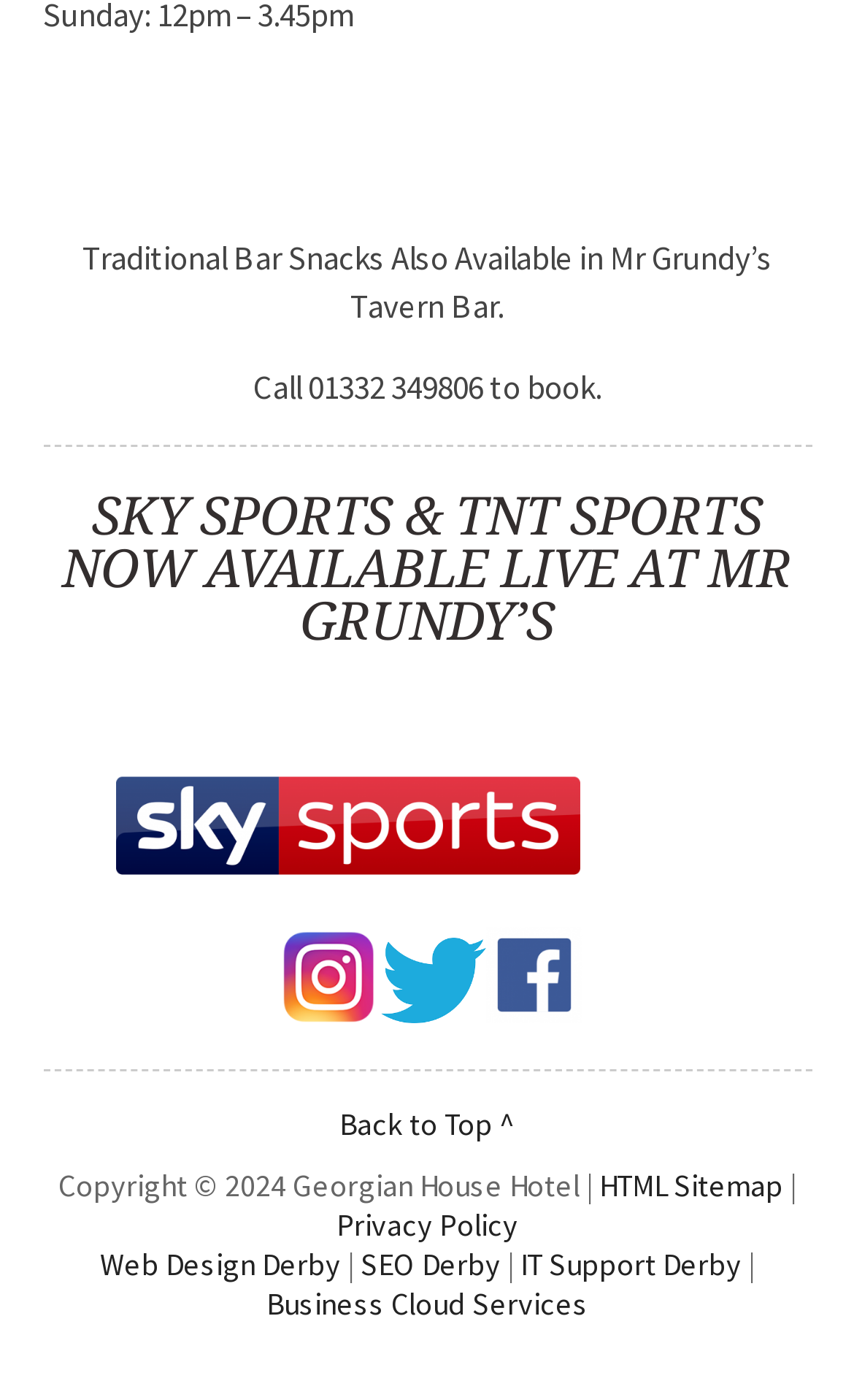Please identify the coordinates of the bounding box that should be clicked to fulfill this instruction: "Go back to the top of the page".

[0.397, 0.789, 0.603, 0.817]